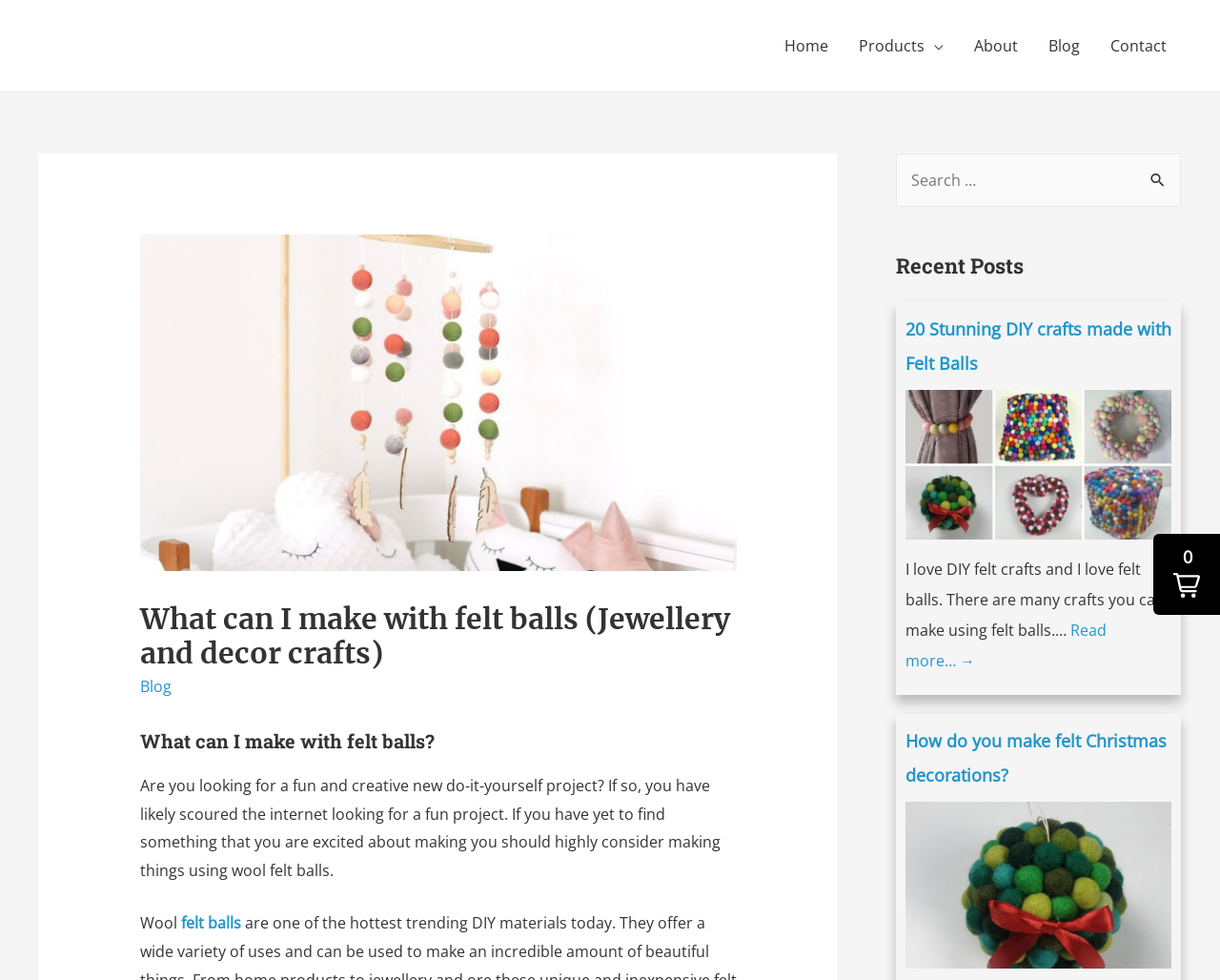Please specify the bounding box coordinates for the clickable region that will help you carry out the instruction: "Click on the 'Contact' link".

[0.898, 0.016, 0.969, 0.078]